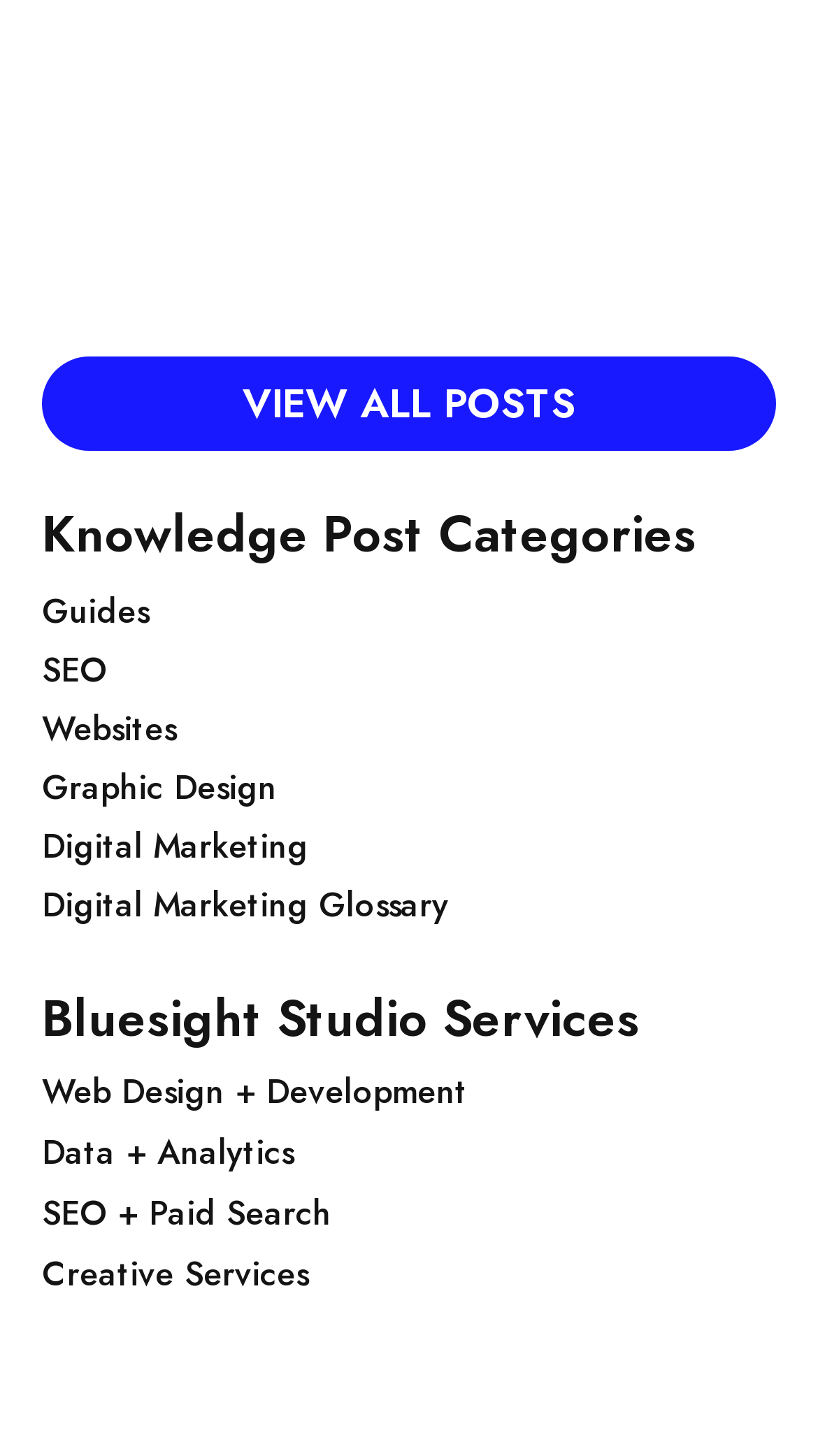What services are offered by Bluesight Studio?
Based on the image, answer the question in a detailed manner.

Bluesight Studio offers 4 services, which are 'Web Design + Development', 'Data + Analytics', 'SEO + Paid Search', and 'Creative Services', as indicated by the link elements with bounding box coordinates [0.051, 0.733, 0.572, 0.767], [0.051, 0.775, 0.359, 0.809], [0.051, 0.816, 0.405, 0.851], and [0.051, 0.858, 0.377, 0.893] respectively.